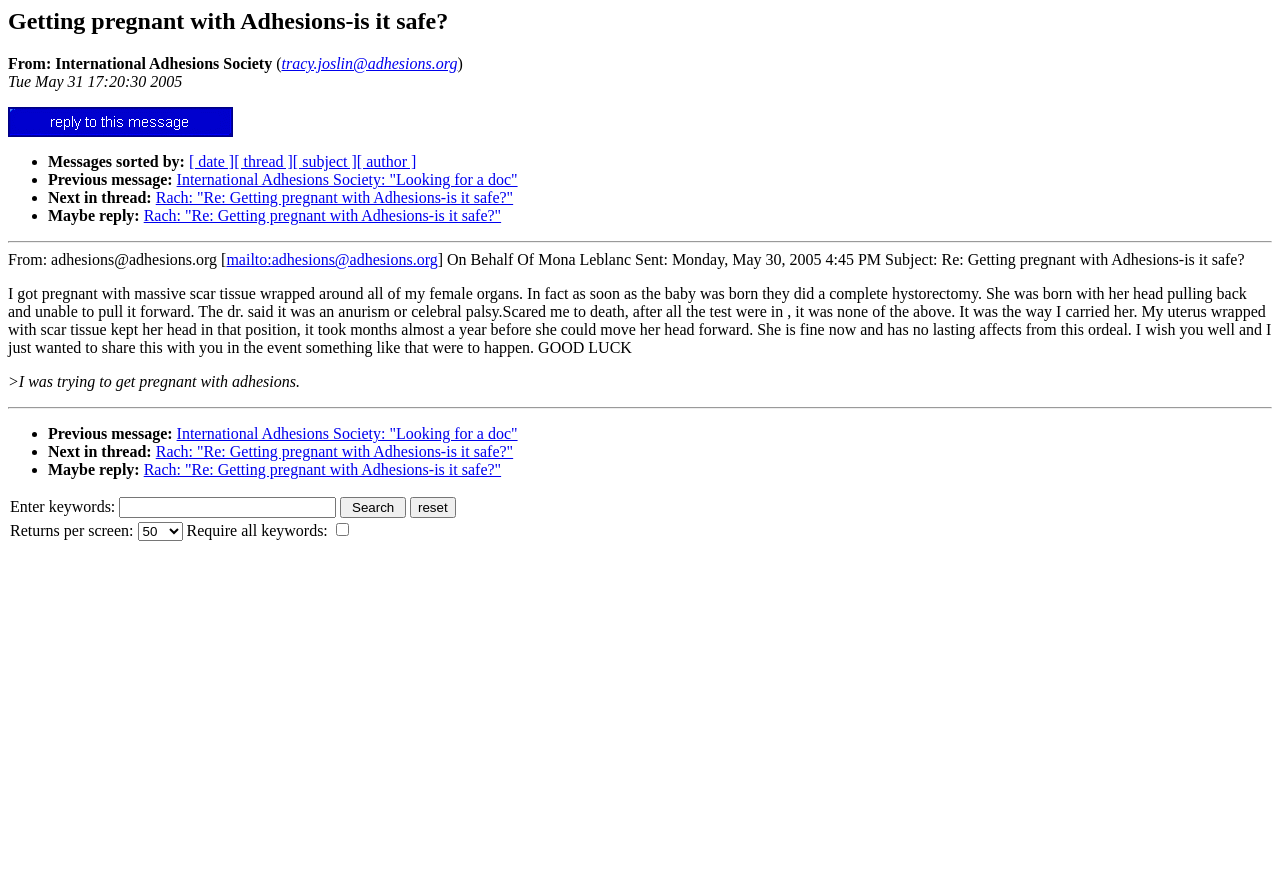What is the author of the original message?
Using the image as a reference, give an elaborate response to the question.

The author of the original message is the International Adhesions Society as indicated by the text 'From: International Adhesions Society' at the top of the message.